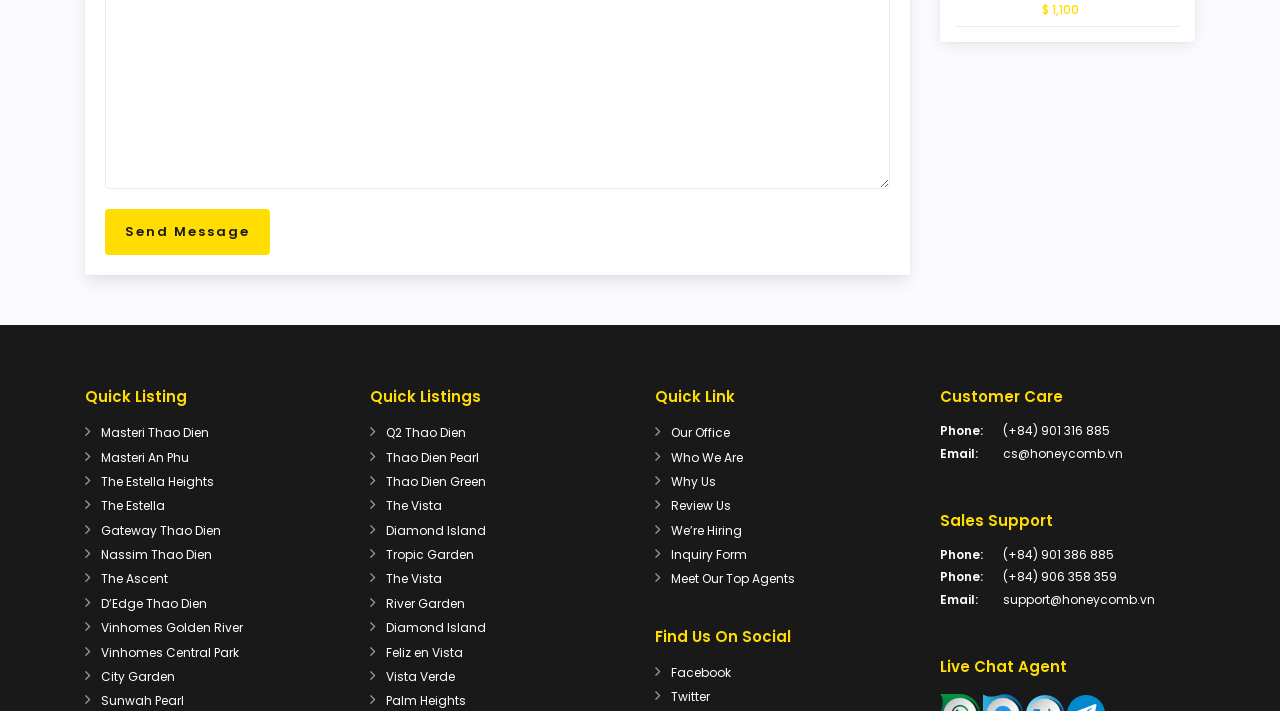Pinpoint the bounding box coordinates of the clickable area necessary to execute the following instruction: "Go to Our Office". The coordinates should be given as four float numbers between 0 and 1, namely [left, top, right, bottom].

[0.524, 0.597, 0.57, 0.62]